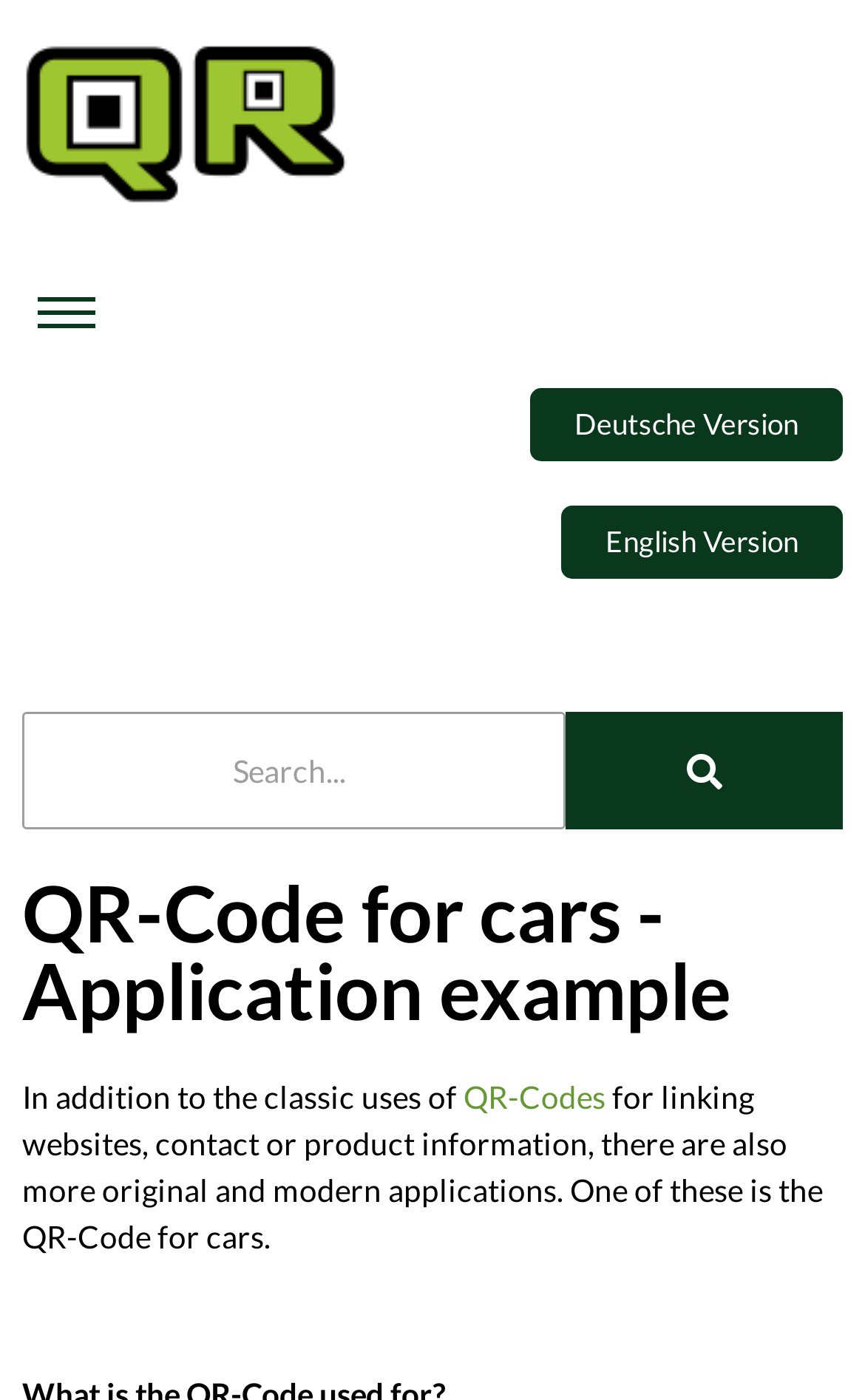Analyze the image and answer the question with as much detail as possible: 
What is the QR-Code for cars used for?

I read the StaticText element [109] which says 'for linking websites, contact or product information, there are also more original and modern applications. One of these is the QR-Code for cars.' This suggests that QR-Codes for cars are used for linking websites, contact or product information, among other modern applications.